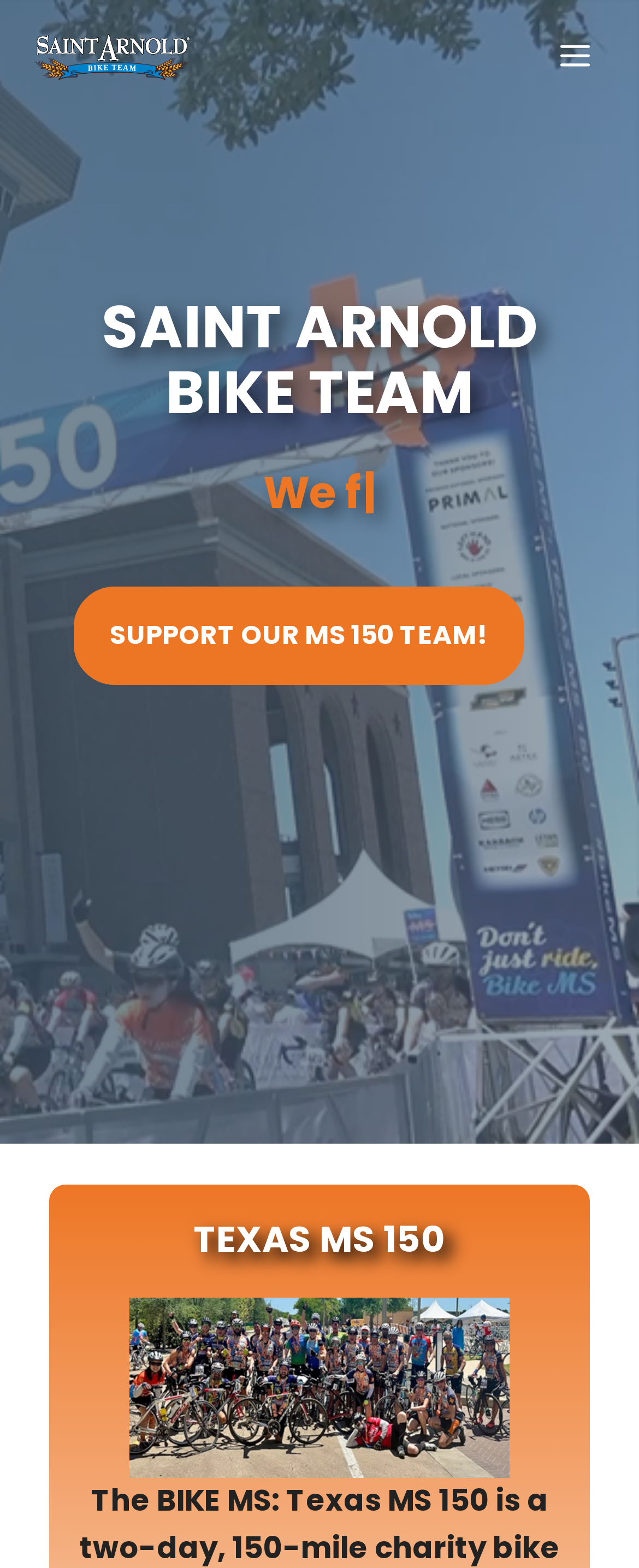What is the theme of the image on the webpage?
Provide a thorough and detailed answer to the question.

The image on the webpage is related to Bike MS, as it contains the text 'Saint Arnold Bike Team BIKE MS: Texas MS 150' and is placed below the 'TEXAS MS 150' heading.